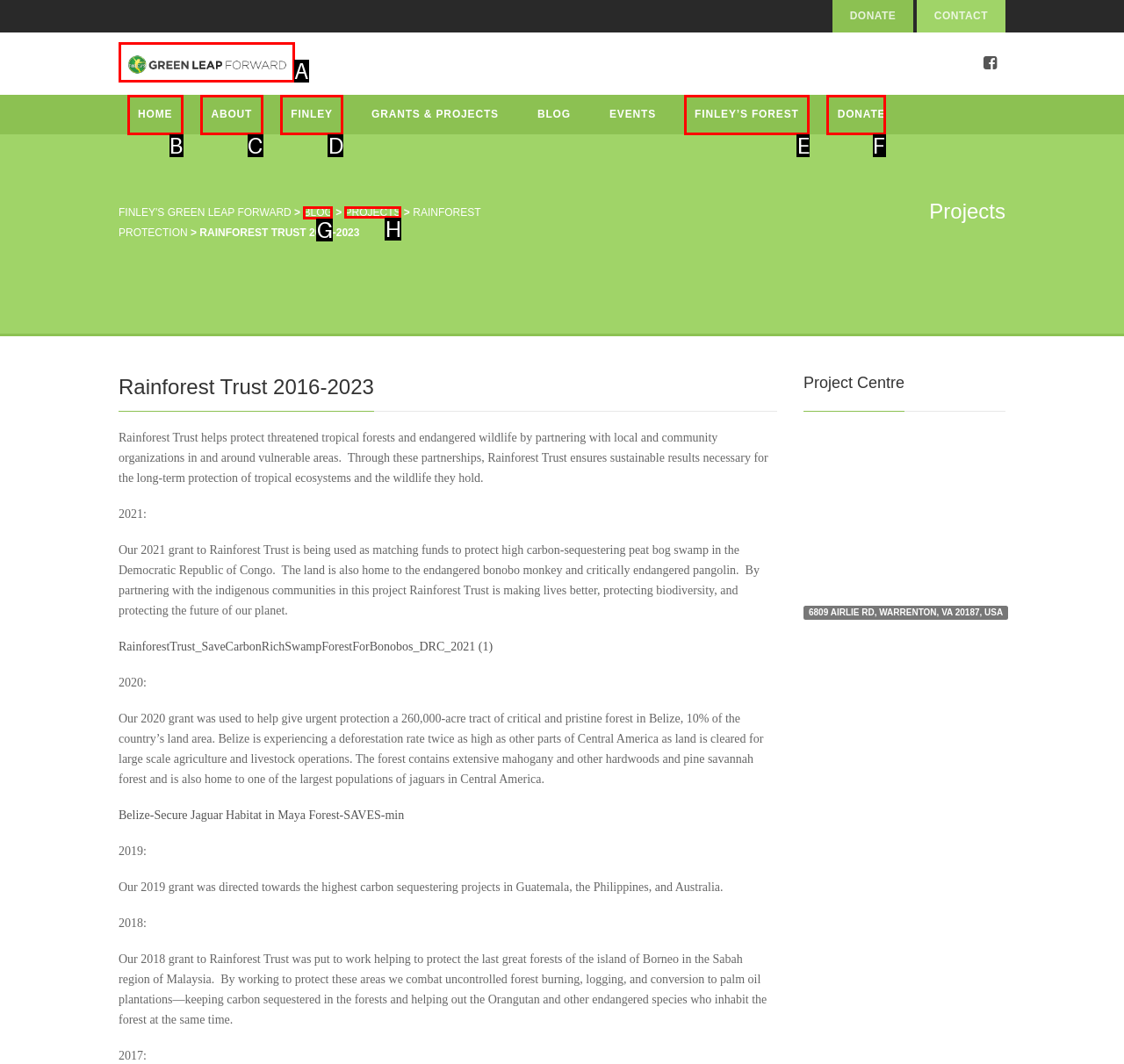Determine which HTML element I should select to execute the task: Explore 'PROJECTS'
Reply with the corresponding option's letter from the given choices directly.

H